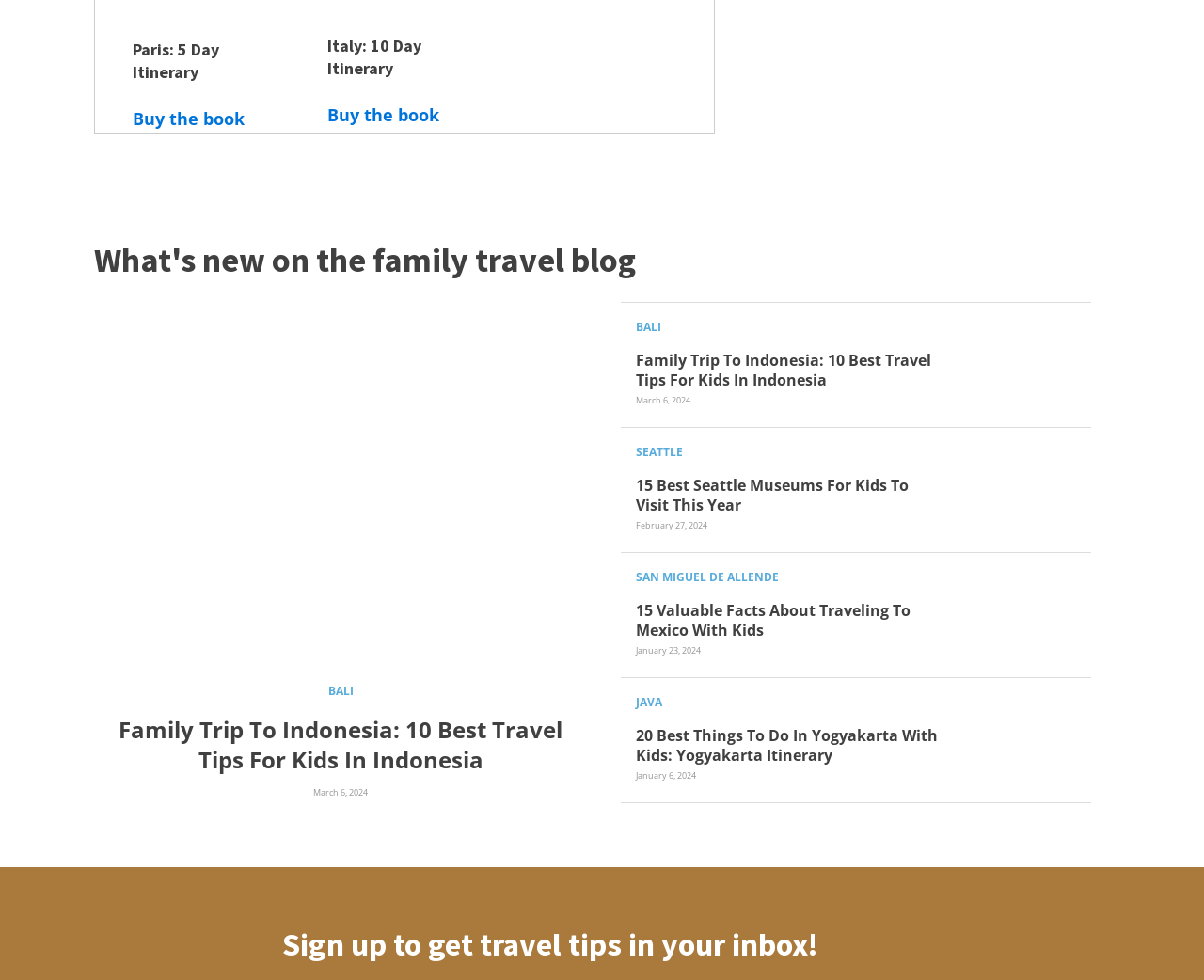Utilize the information from the image to answer the question in detail:
What is the latest article on the family travel blog?

I looked for the most recent date mentioned on the webpage, which is 'March 6, 2024' next to the link 'Family Trip To Indonesia: 10 Best Travel Tips For Kids In Indonesia'. This indicates that the latest article on the family travel blog was published on March 6, 2024.